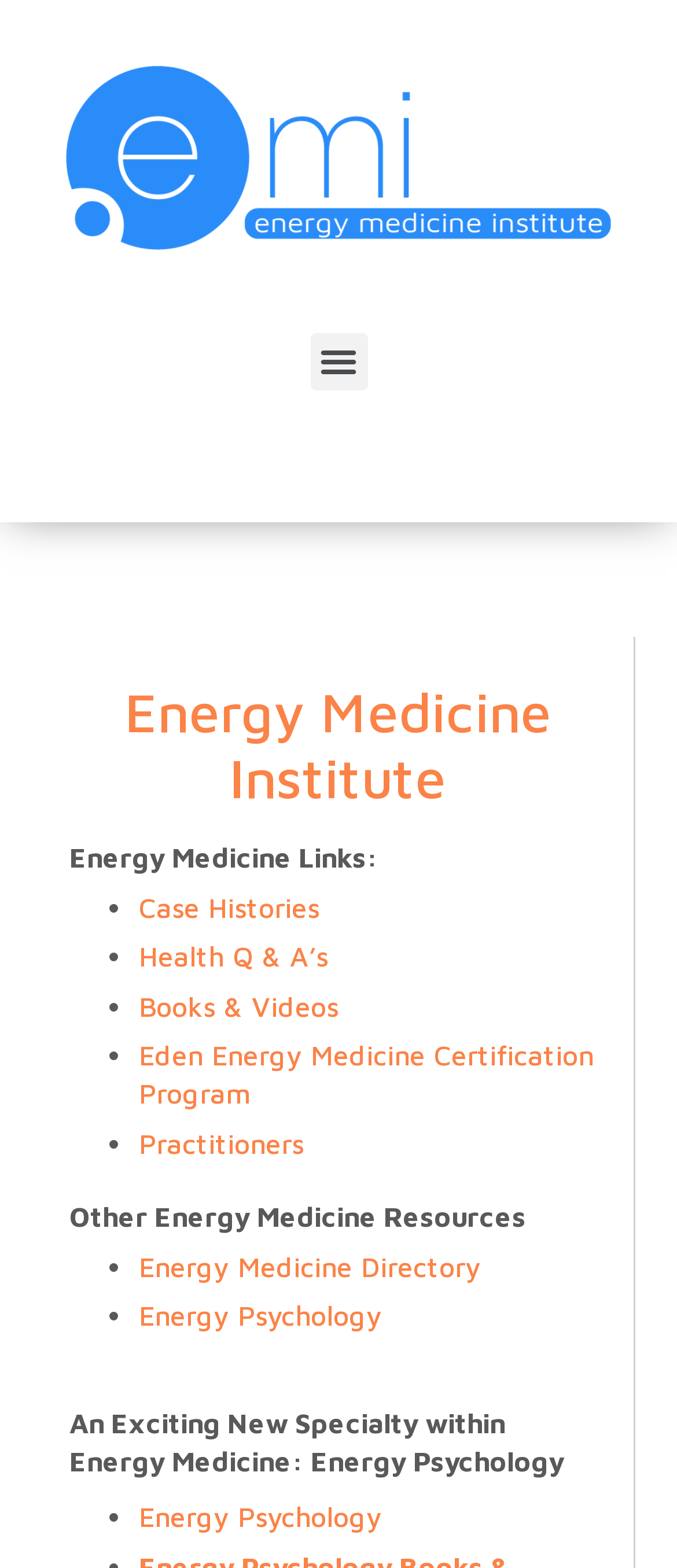Please pinpoint the bounding box coordinates for the region I should click to adhere to this instruction: "Explore the Eden Energy Medicine Certification Program".

[0.205, 0.663, 0.877, 0.708]